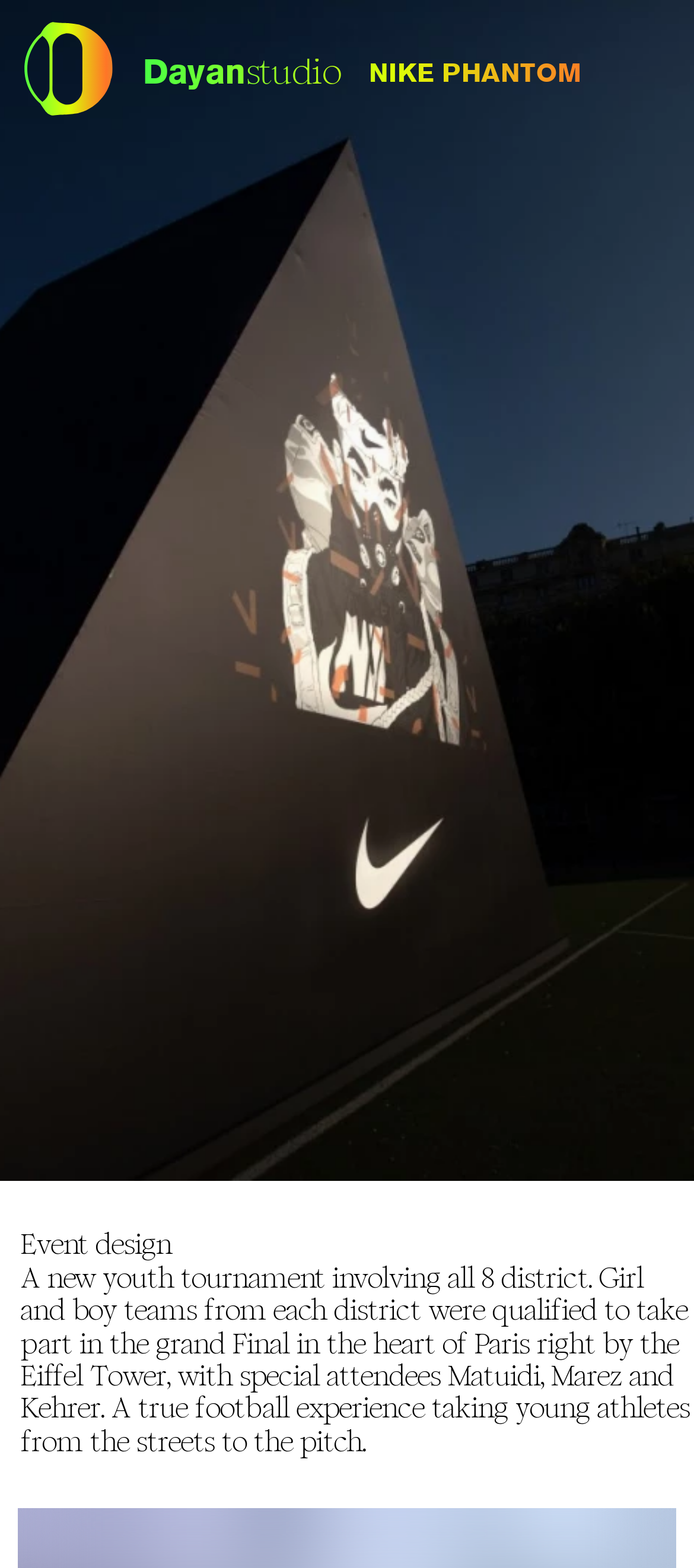Extract the bounding box for the UI element that matches this description: "lisa@dayanstudio.com".

[0.557, 0.637, 0.968, 0.652]